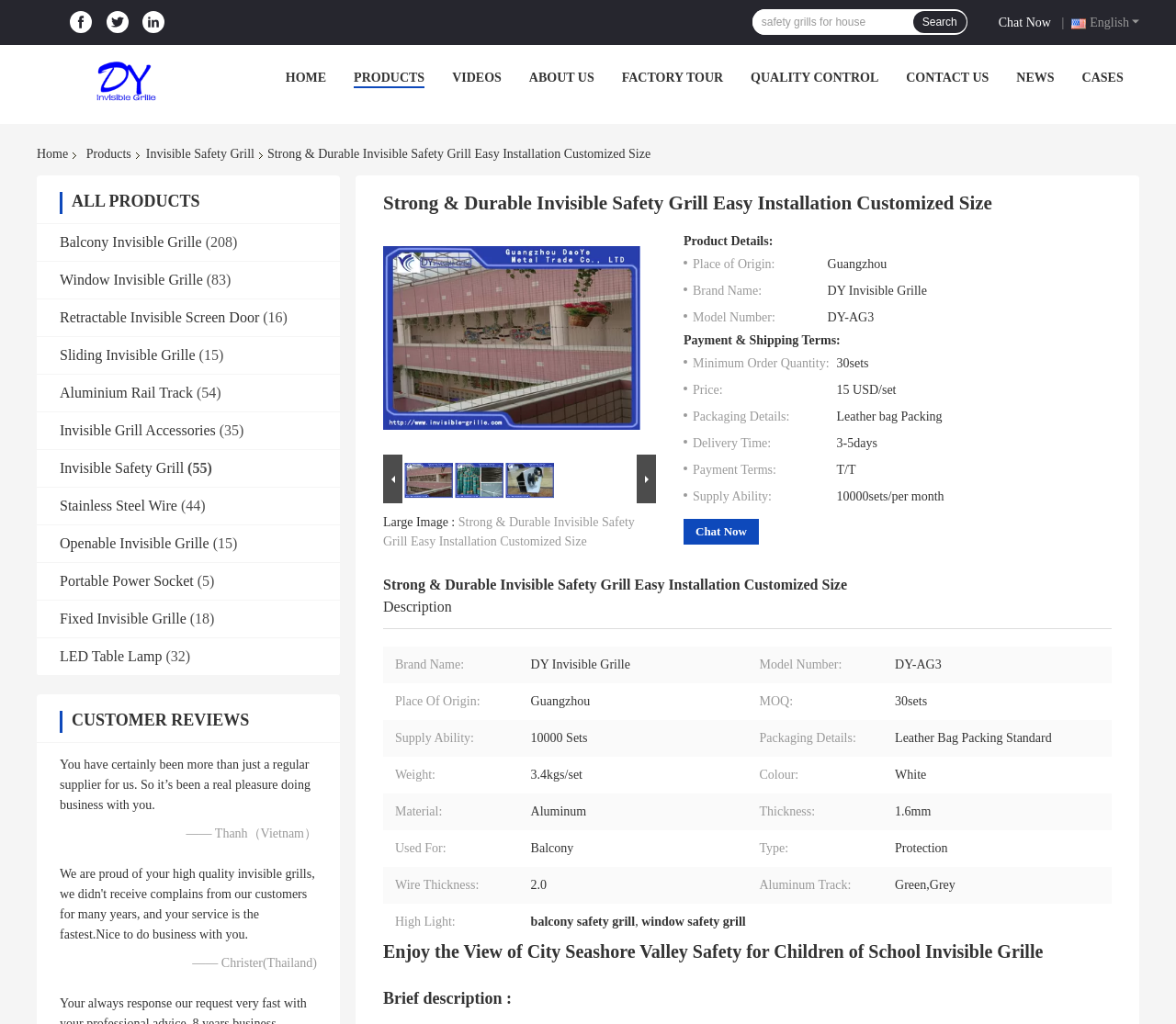What is the purpose of the textbox?
Craft a detailed and extensive response to the question.

I found a textbox with a placeholder 'safety grills for house' and a search button next to it. This suggests that the purpose of the textbox is to search for safety grills.